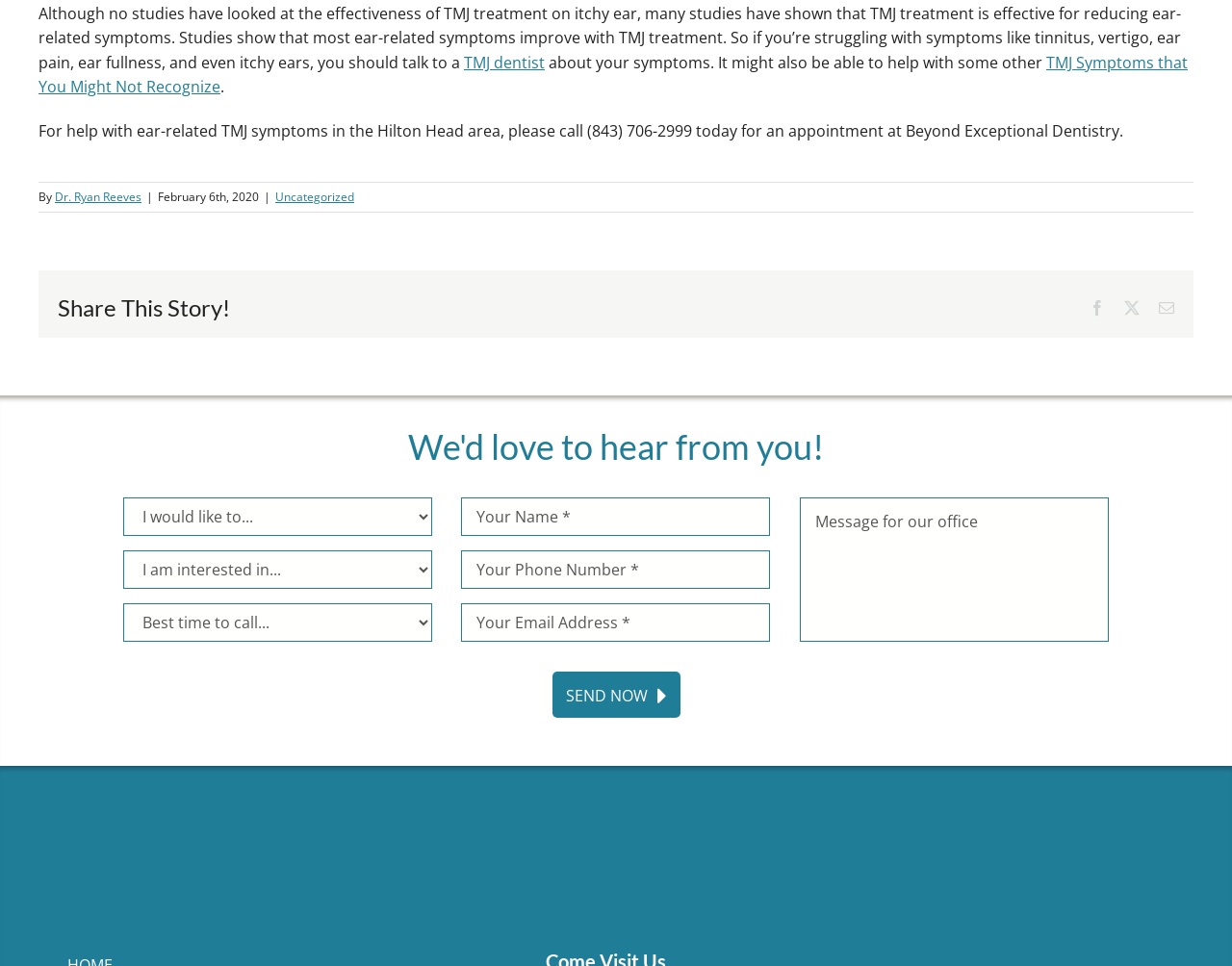Given the element description "Sure, that's grand!", identify the bounding box of the corresponding UI element.

None